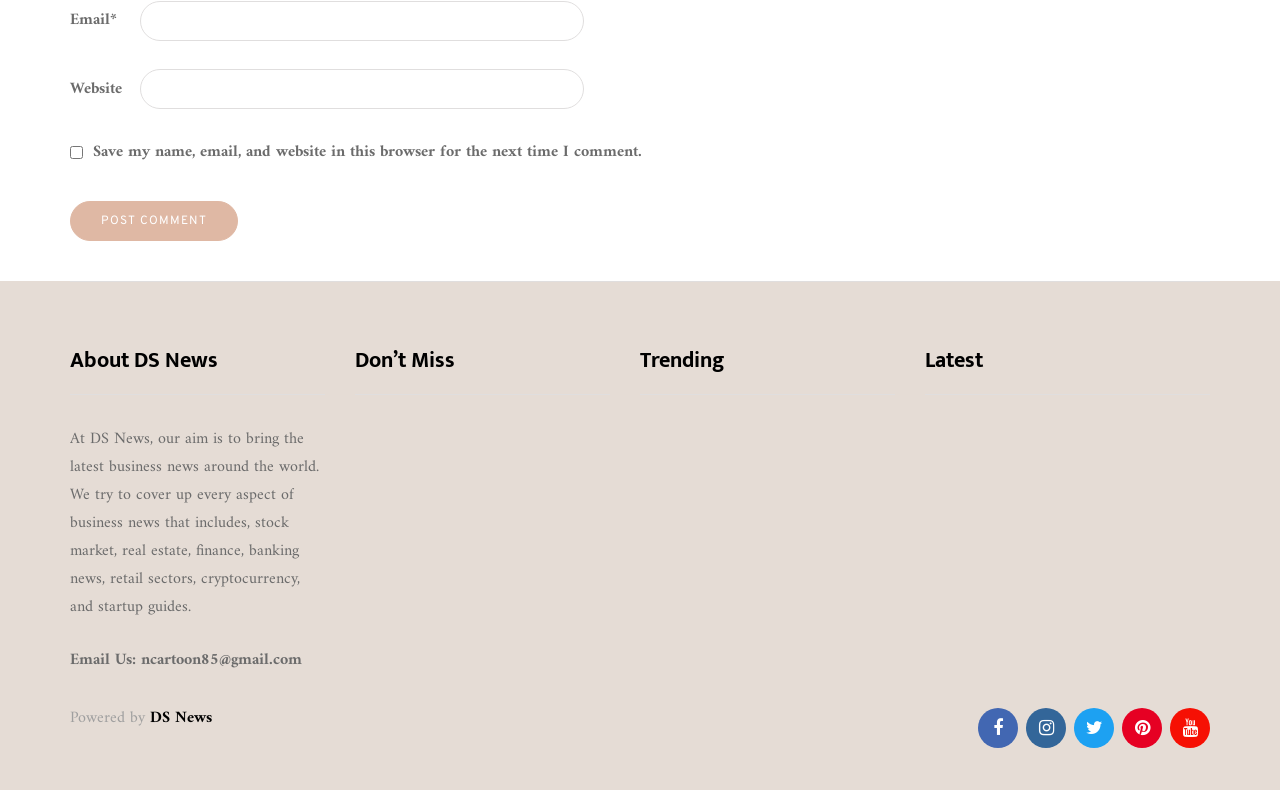Identify the bounding box for the given UI element using the description provided. Coordinates should be in the format (top-left x, top-left y, bottom-right x, bottom-right y) and must be between 0 and 1. Here is the description: Education

[0.277, 0.826, 0.351, 0.853]